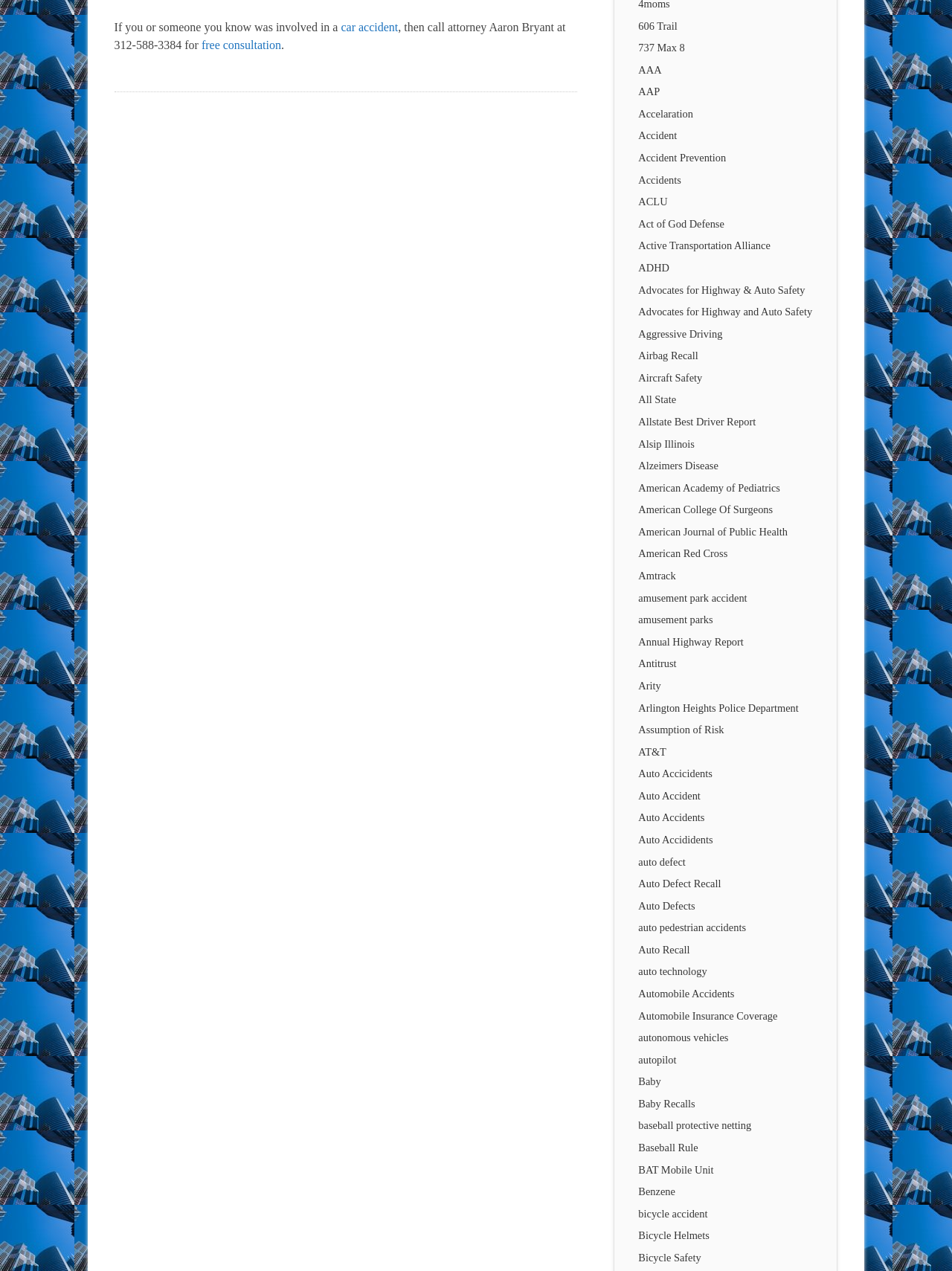Indicate the bounding box coordinates of the clickable region to achieve the following instruction: "View 'High Voltage Processing & Cathode Emission'."

None